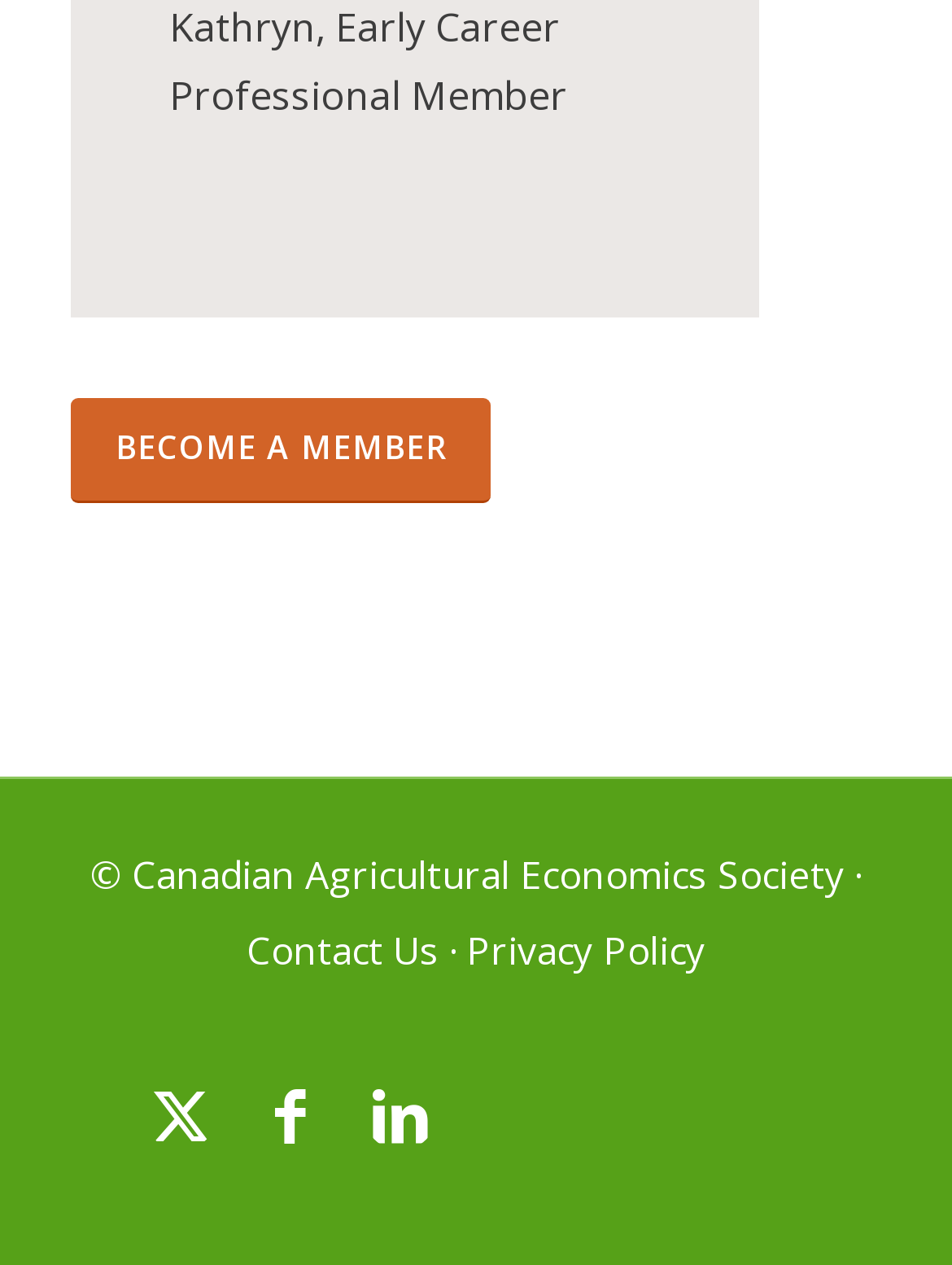Using the description: "Contact Us", determine the UI element's bounding box coordinates. Ensure the coordinates are in the format of four float numbers between 0 and 1, i.e., [left, top, right, bottom].

[0.259, 0.731, 0.462, 0.772]